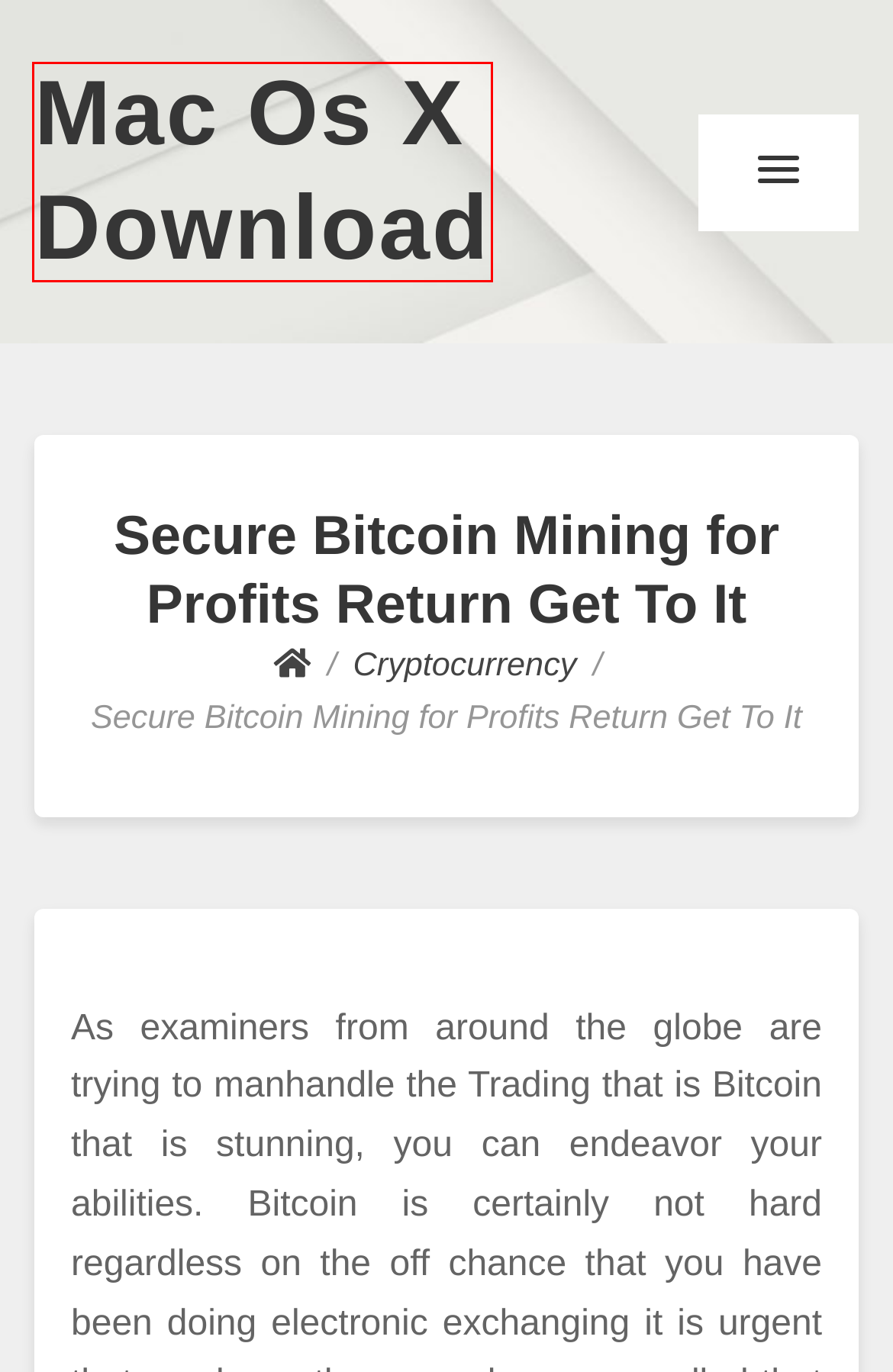Check out the screenshot of a webpage with a red rectangle bounding box. Select the best fitting webpage description that aligns with the new webpage after clicking the element inside the bounding box. Here are the candidates:
A. Push Here – Enter Effortlessly – Stylish Door Pushes Await – Mac Os X Download
B. Business – Mac Os X Download
C. Web Development – Mac Os X Download
D. Cryptocurrency – Mac Os X Download
E. Web Design – Mac Os X Download
F. Education – Mac Os X Download
G. Mac Os X Download
H. SEO – Mac Os X Download

G